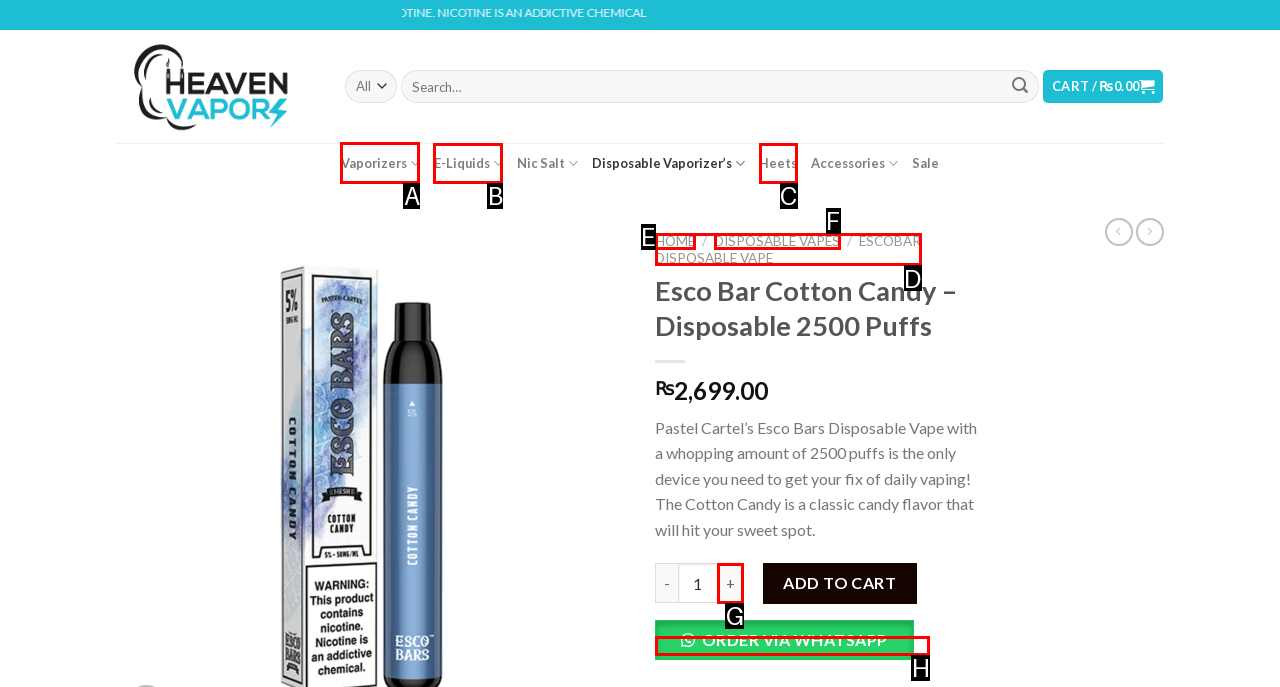Indicate the HTML element that should be clicked to perform the task: View vaporizers Reply with the letter corresponding to the chosen option.

A